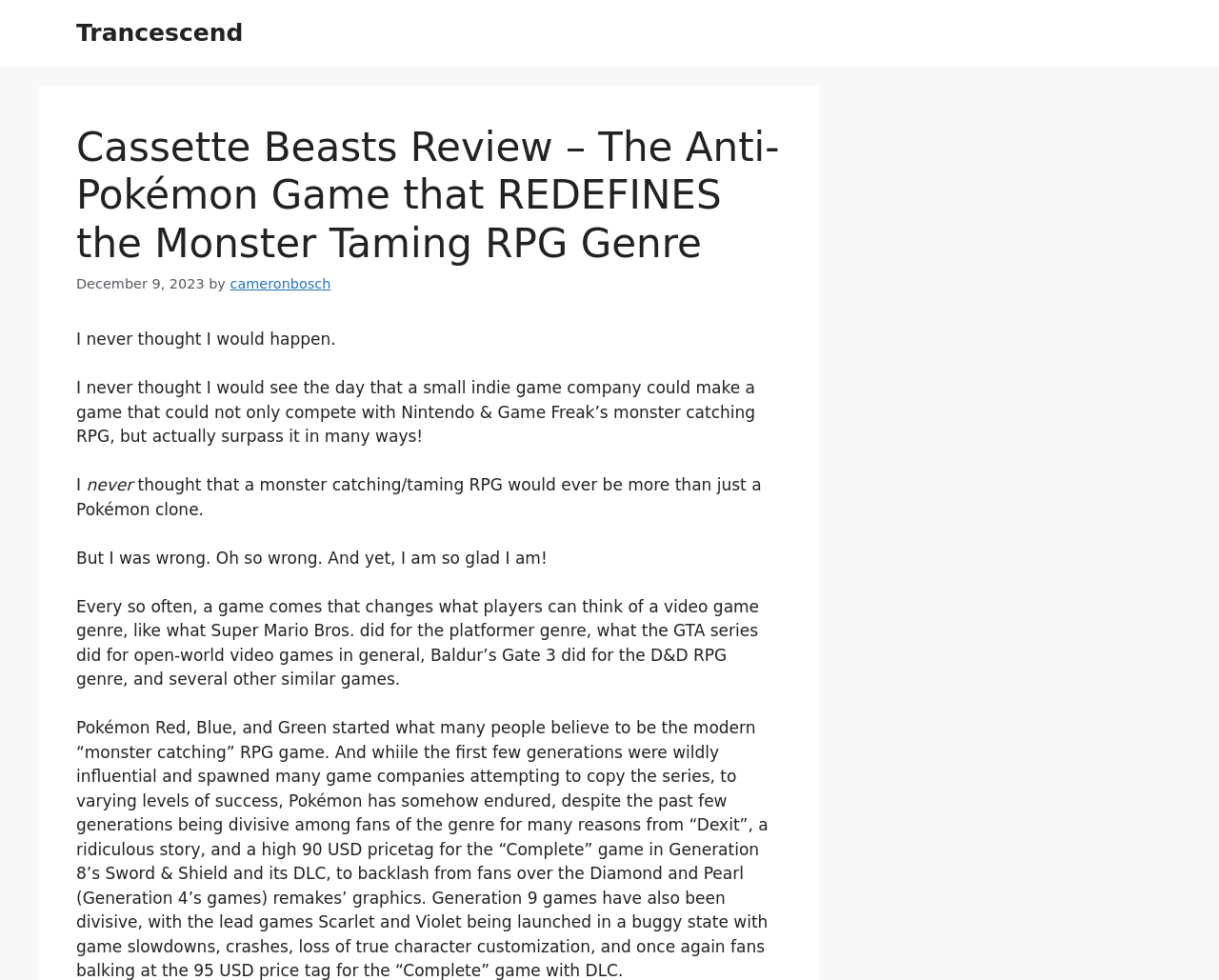What is the date of the review?
Provide a detailed and well-explained answer to the question.

The date of the review can be determined by looking at the text 'December 9, 2023' which is located next to the author's name and the heading.